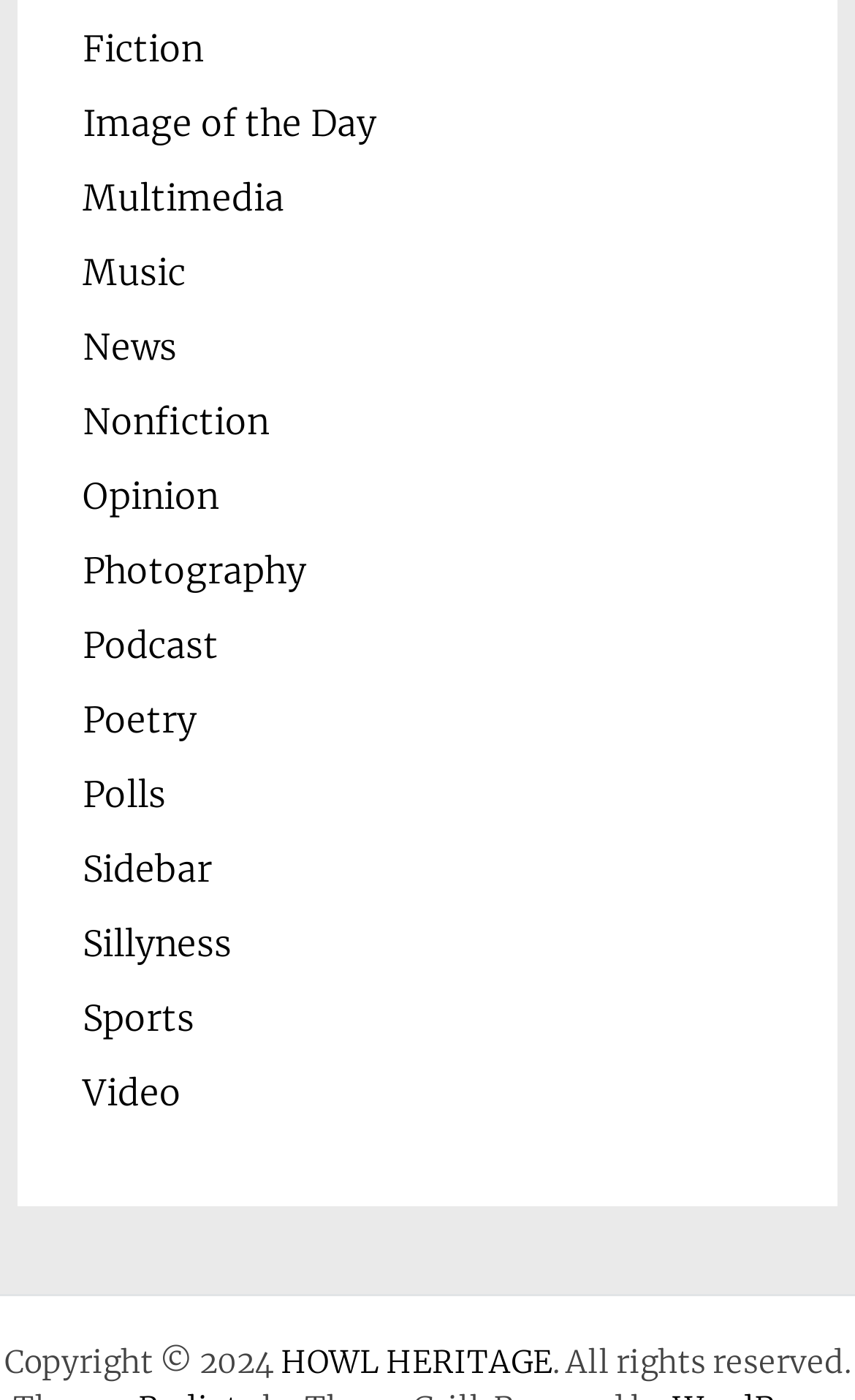Please specify the bounding box coordinates of the region to click in order to perform the following instruction: "Click on Fiction".

[0.097, 0.018, 0.238, 0.05]